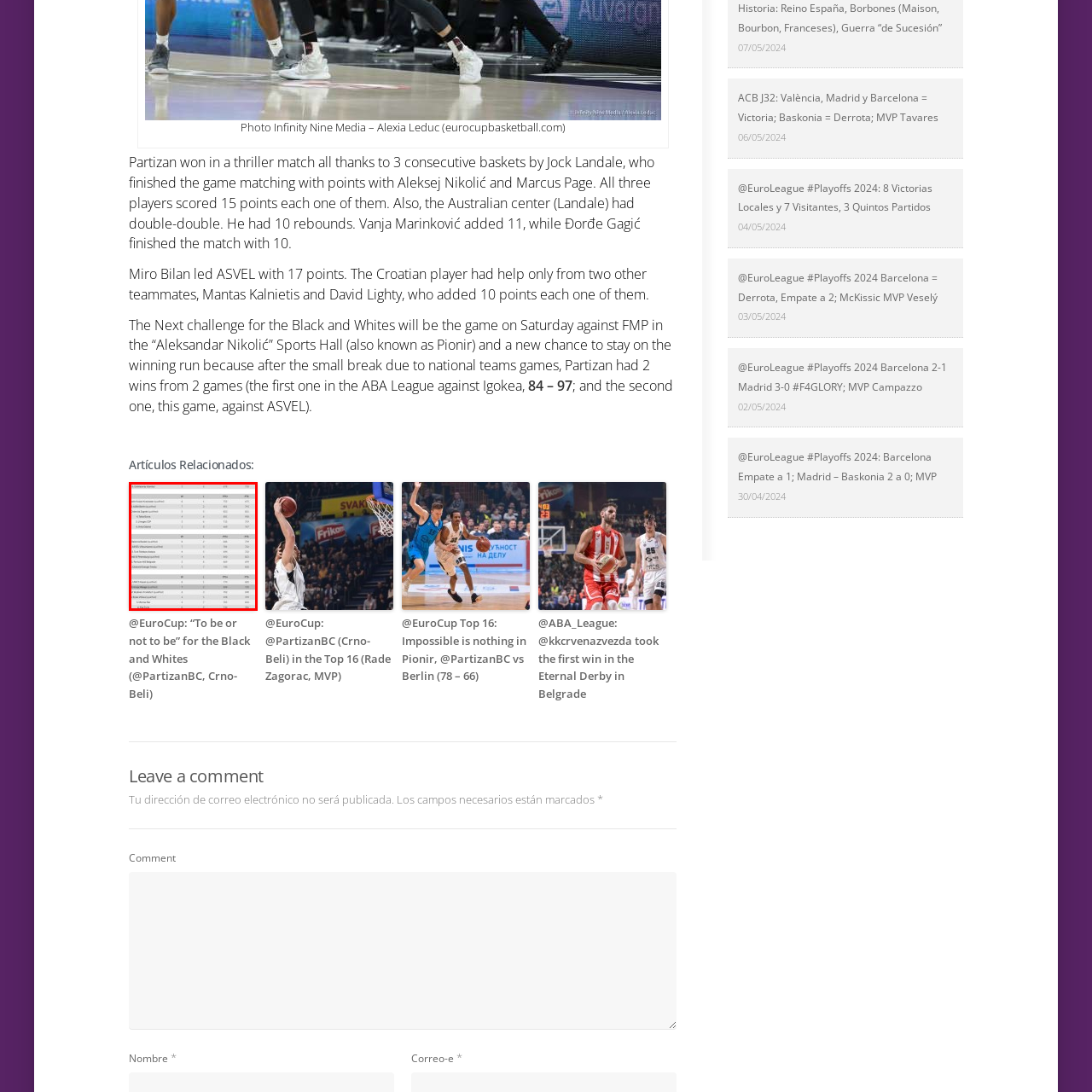Provide a comprehensive description of the image contained within the red rectangle.

The image features a detailed chart displaying basketball statistics, likely related to the EuroCup league. The table includes notable players and their performance metrics, emphasizing points scored and other relevant statistics. This information is essential for understanding player contributions and overall team performance in recent matches. The context indicates a focus on player achievements, showcasing how performers like Aleksej Nikolić, Jock Landale, and Marcus Page played significant roles in a thrilling match where Partizan secured victory. Overall, this chart serves as an analytical tool for fans and analysts following the EuroCup competitions.